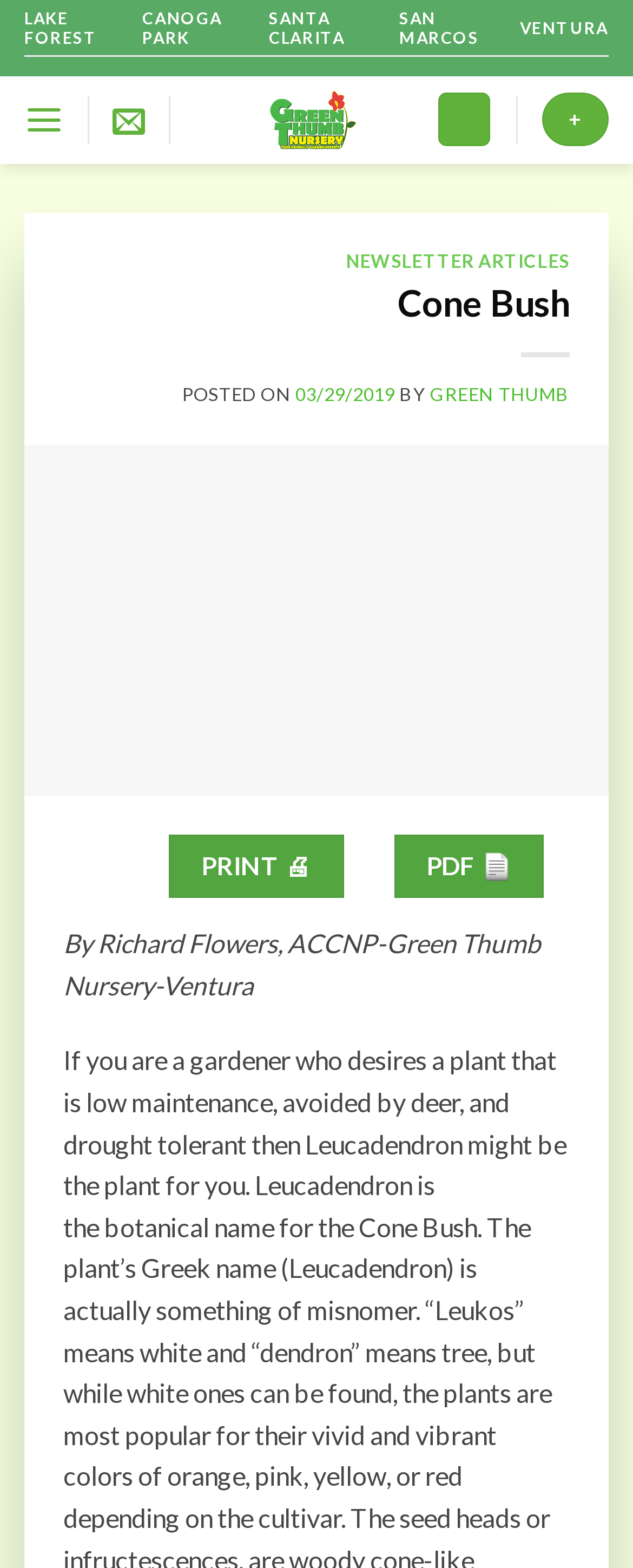Can you specify the bounding box coordinates for the region that should be clicked to fulfill this instruction: "Open menu".

[0.038, 0.051, 0.101, 0.102]